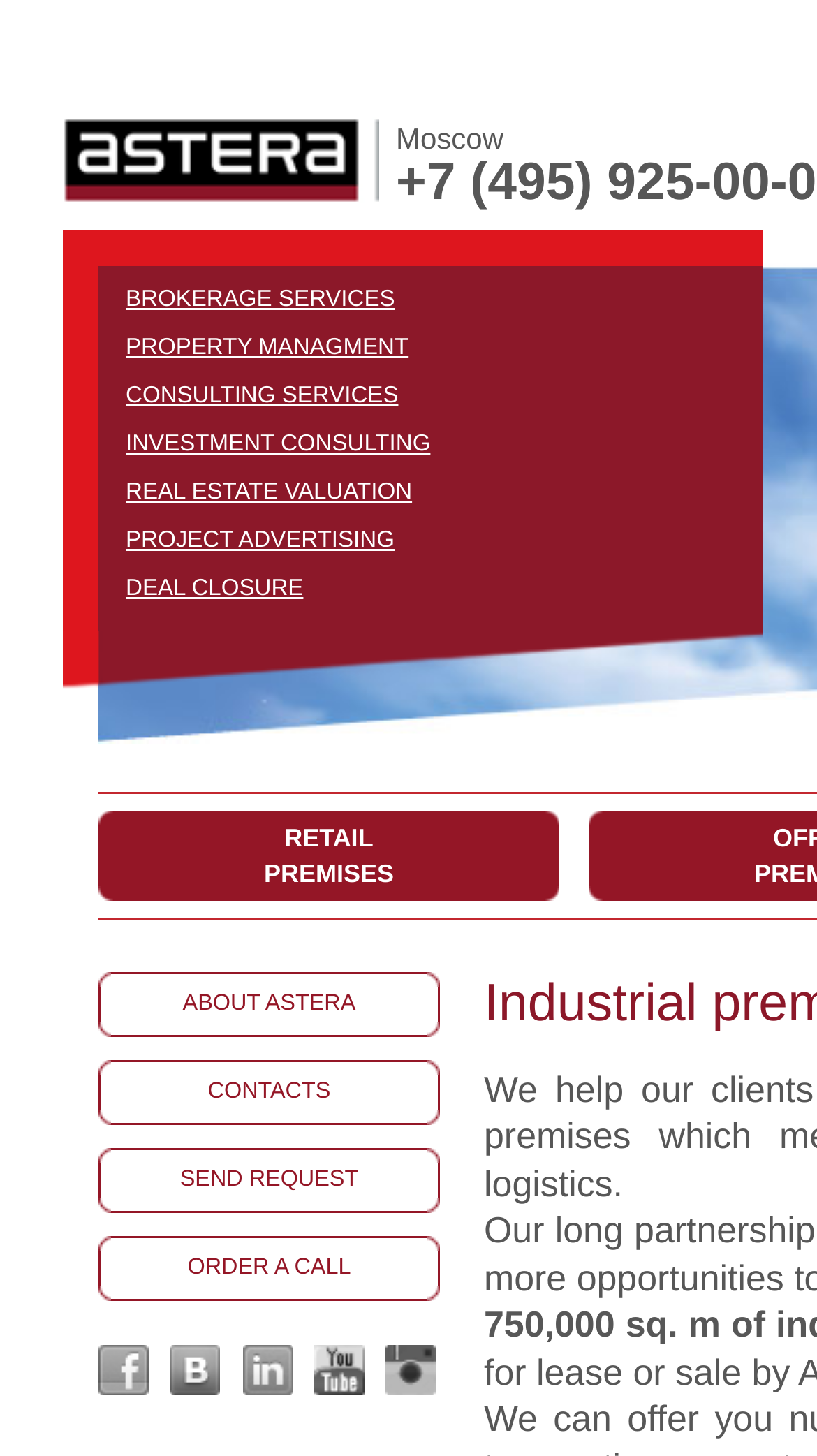Find and indicate the bounding box coordinates of the region you should select to follow the given instruction: "View RETAIL PREMISES".

[0.121, 0.557, 0.685, 0.618]